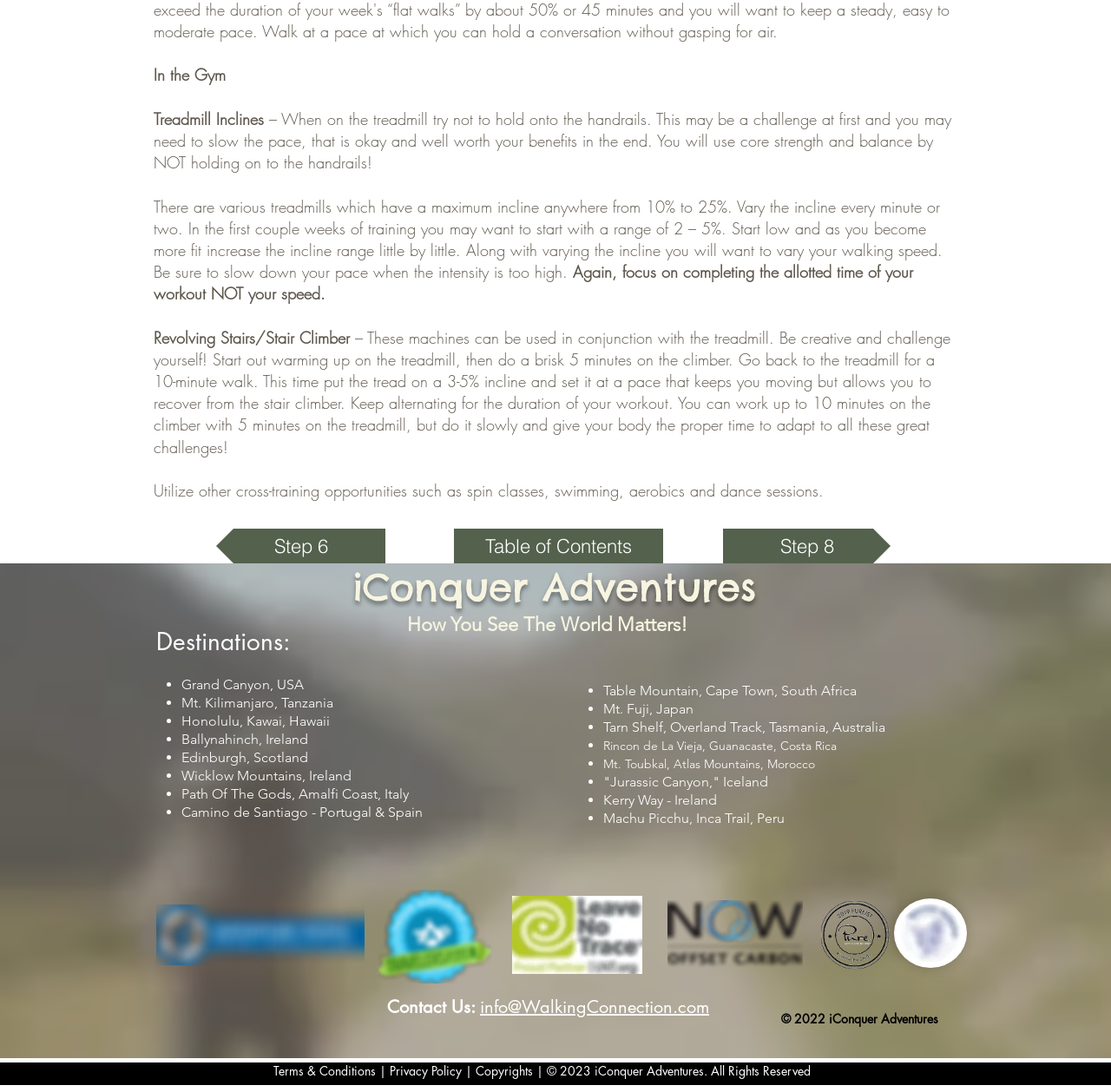Please specify the bounding box coordinates in the format (top-left x, top-left y, bottom-right x, bottom-right y), with values ranging from 0 to 1. Identify the bounding box for the UI component described as follows: Privacy Policy

[0.351, 0.973, 0.416, 0.988]